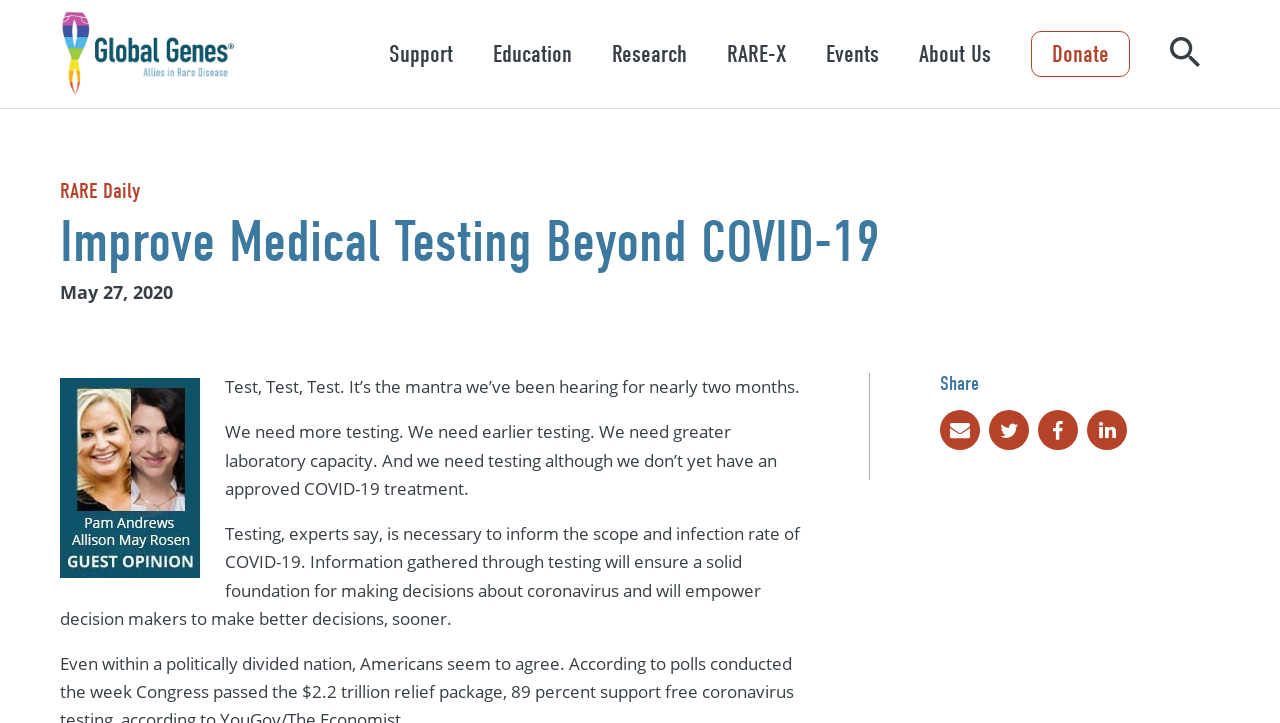Locate the bounding box coordinates of the region to be clicked to comply with the following instruction: "Click the Support button". The coordinates must be four float numbers between 0 and 1, in the form [left, top, right, bottom].

[0.296, 0.041, 0.362, 0.108]